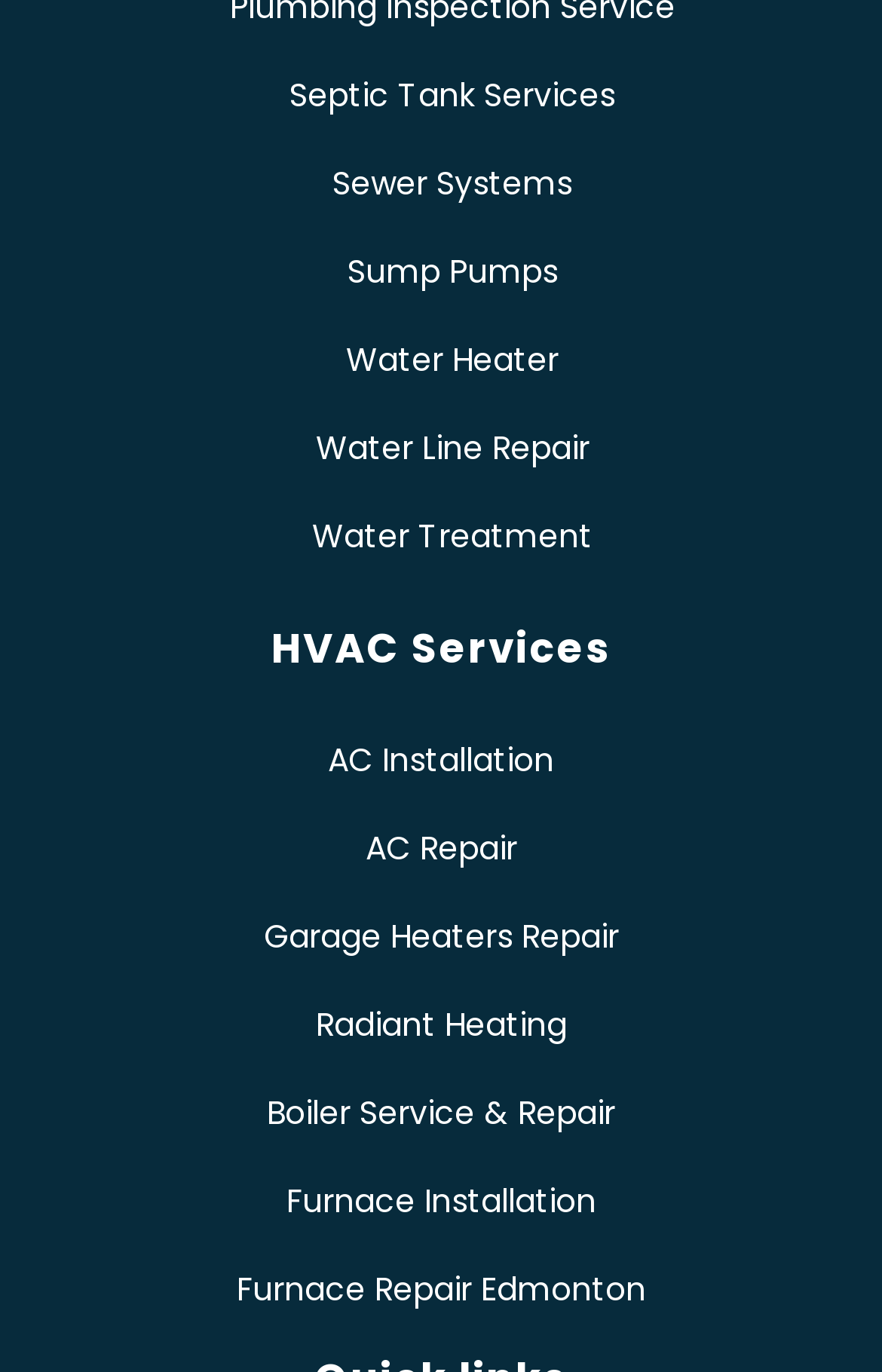Identify the bounding box coordinates for the UI element described as follows: "Code of conduct". Ensure the coordinates are four float numbers between 0 and 1, formatted as [left, top, right, bottom].

None